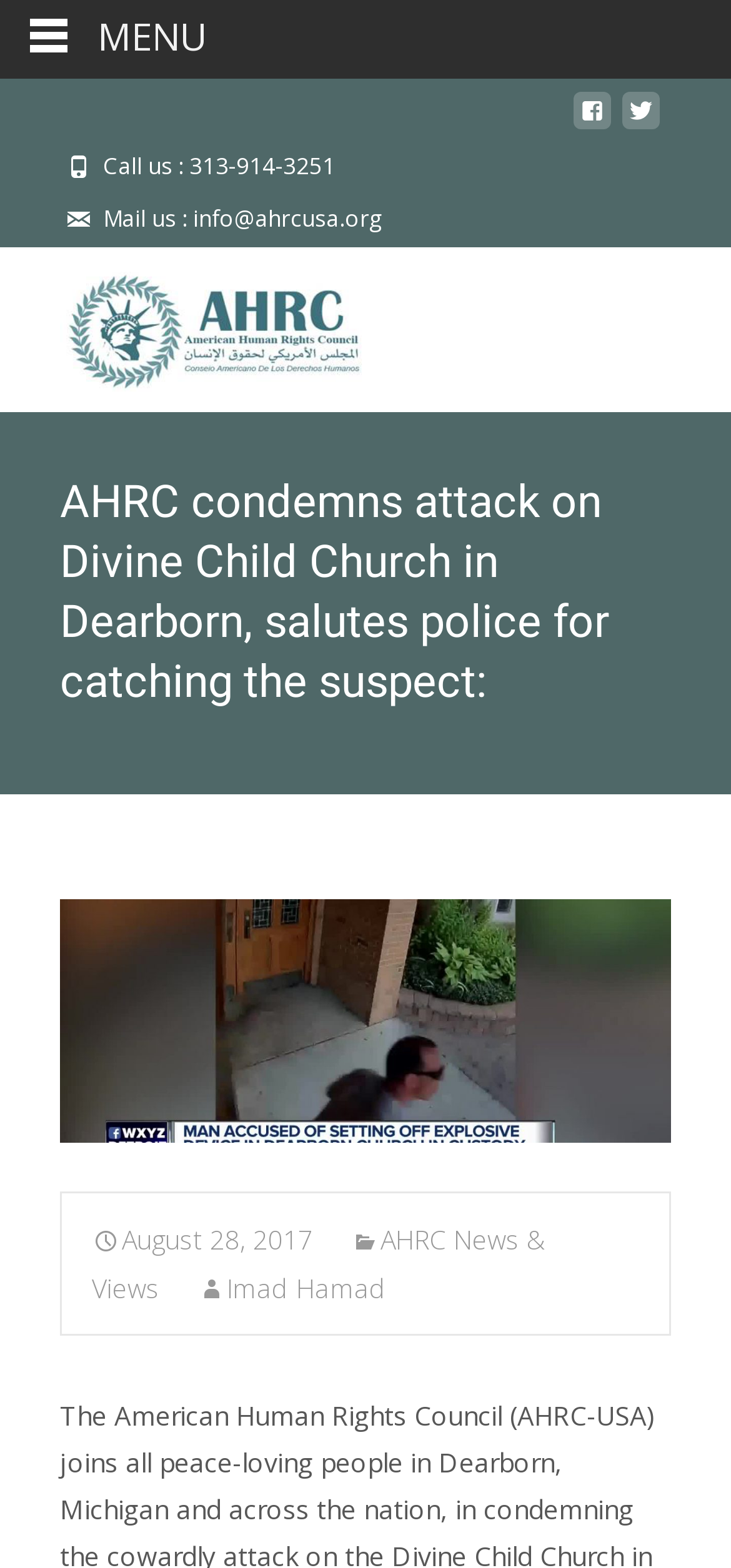Determine the heading of the webpage and extract its text content.

AHRC condemns attack on Divine Child Church in Dearborn, salutes police for catching the suspect: